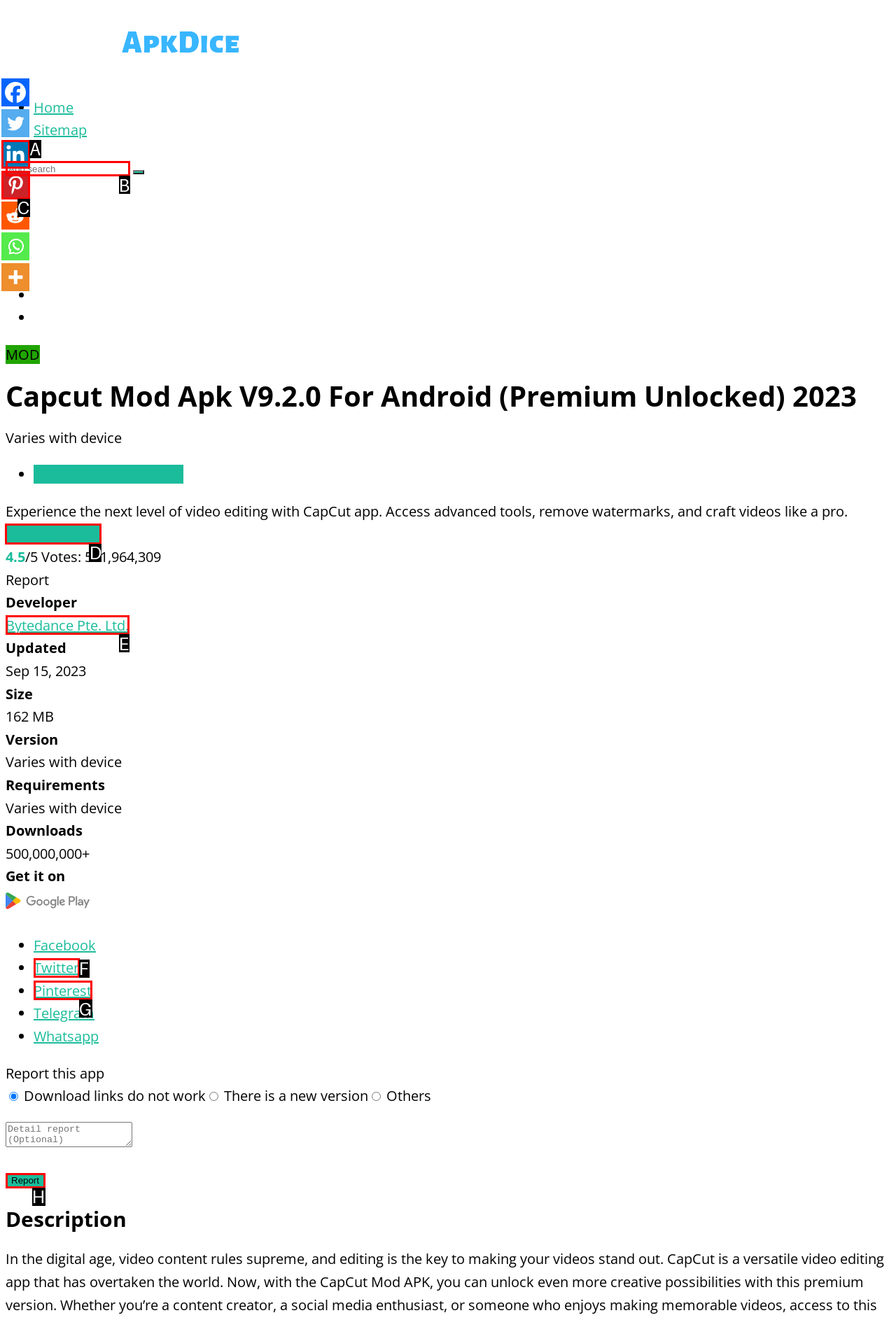From the available options, which lettered element should I click to complete this task: Download Capcut Mod Apk?

D